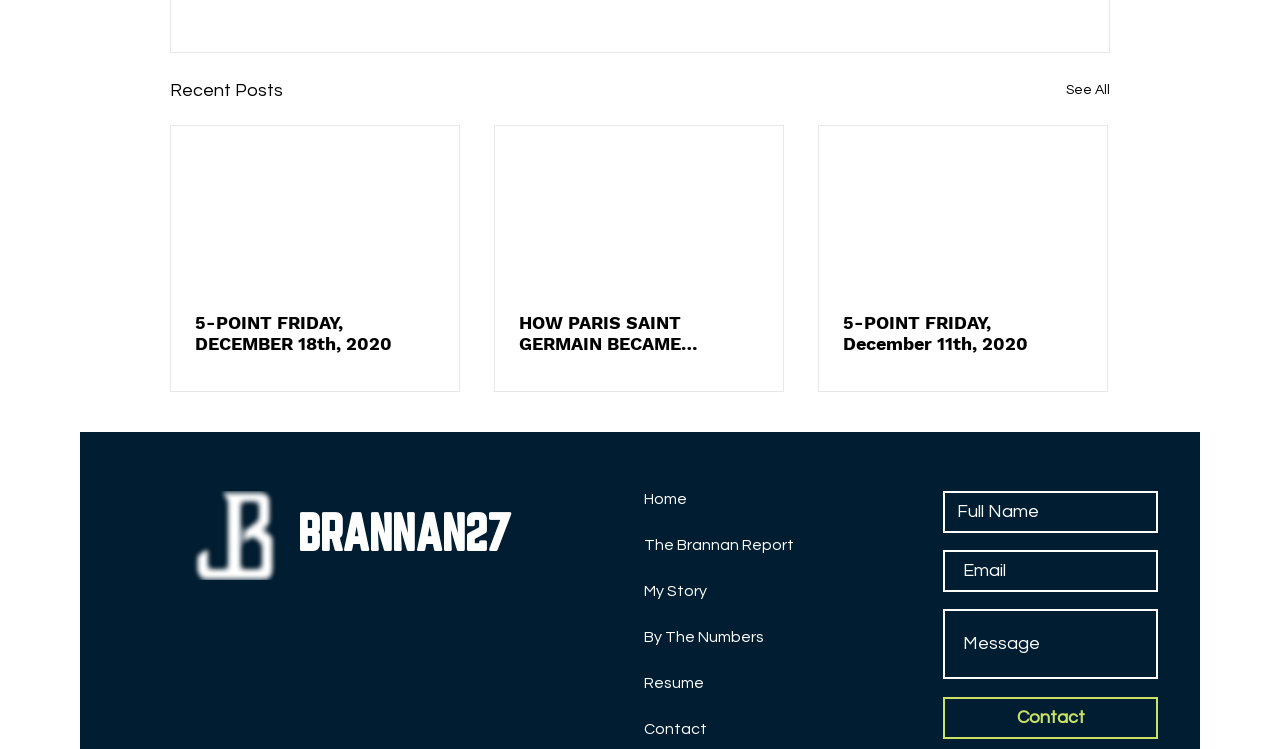Please predict the bounding box coordinates of the element's region where a click is necessary to complete the following instruction: "go to home page". The coordinates should be represented by four float numbers between 0 and 1, i.e., [left, top, right, bottom].

[0.503, 0.636, 0.628, 0.697]